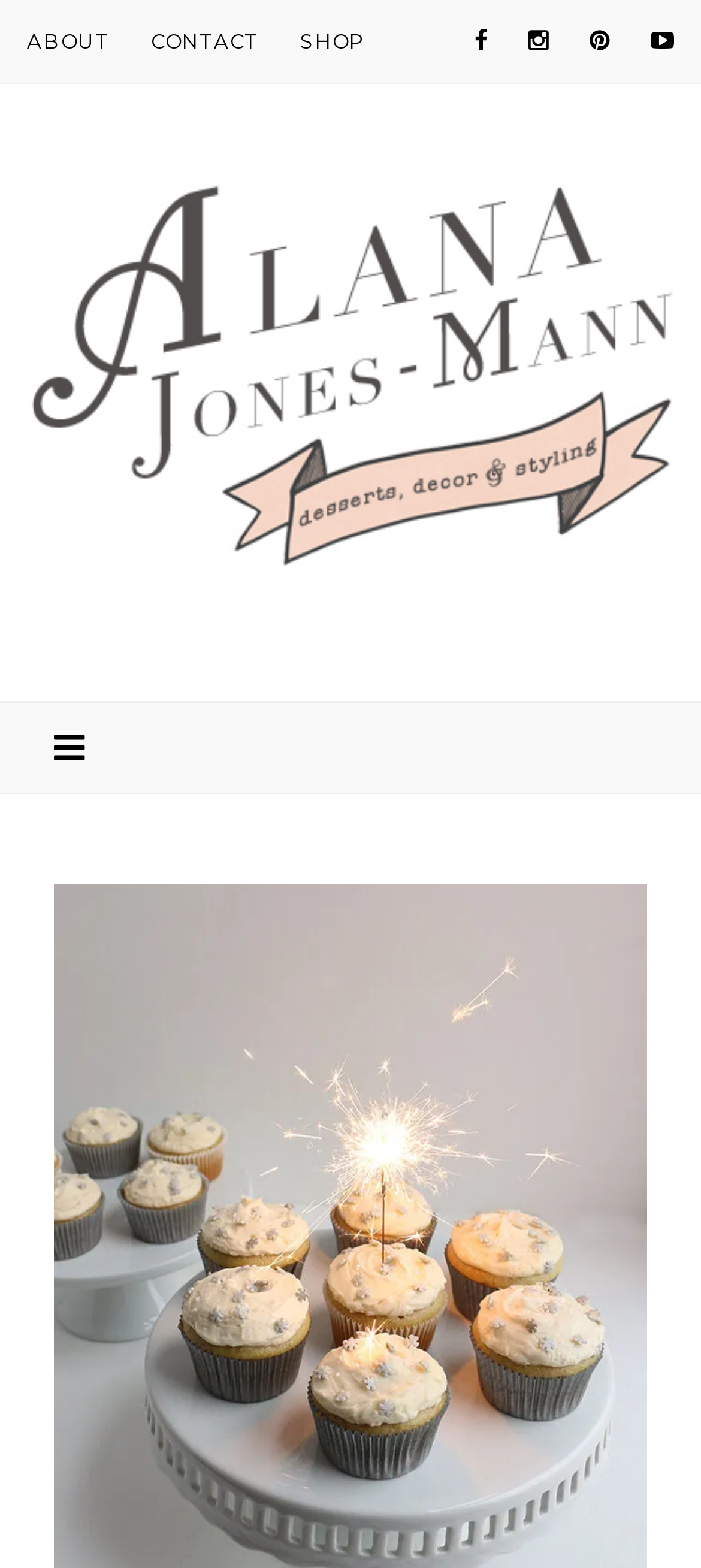Using the description: "SHOP", identify the bounding box of the corresponding UI element in the screenshot.

[0.428, 0.018, 0.521, 0.034]